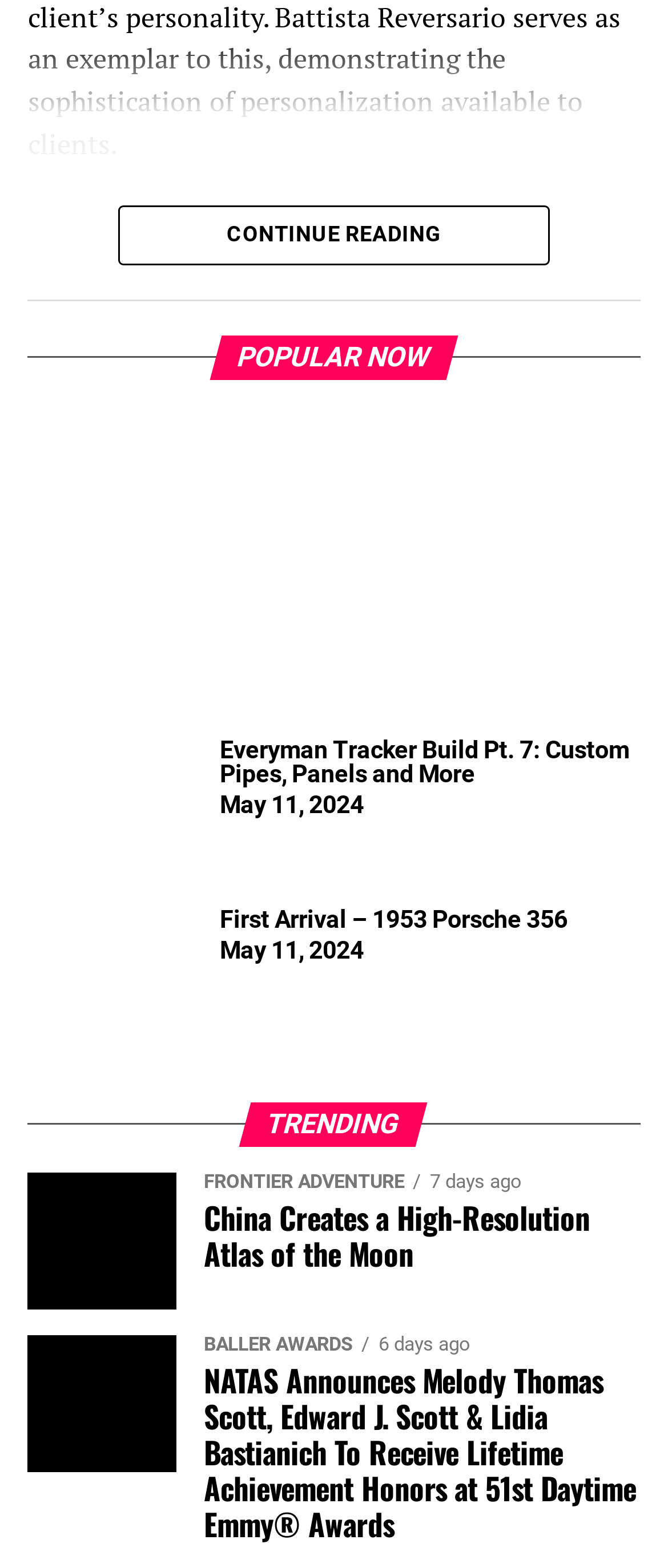Reply to the question with a single word or phrase:
What is the purpose of becoming a member?

Ad-Free Access To Articles